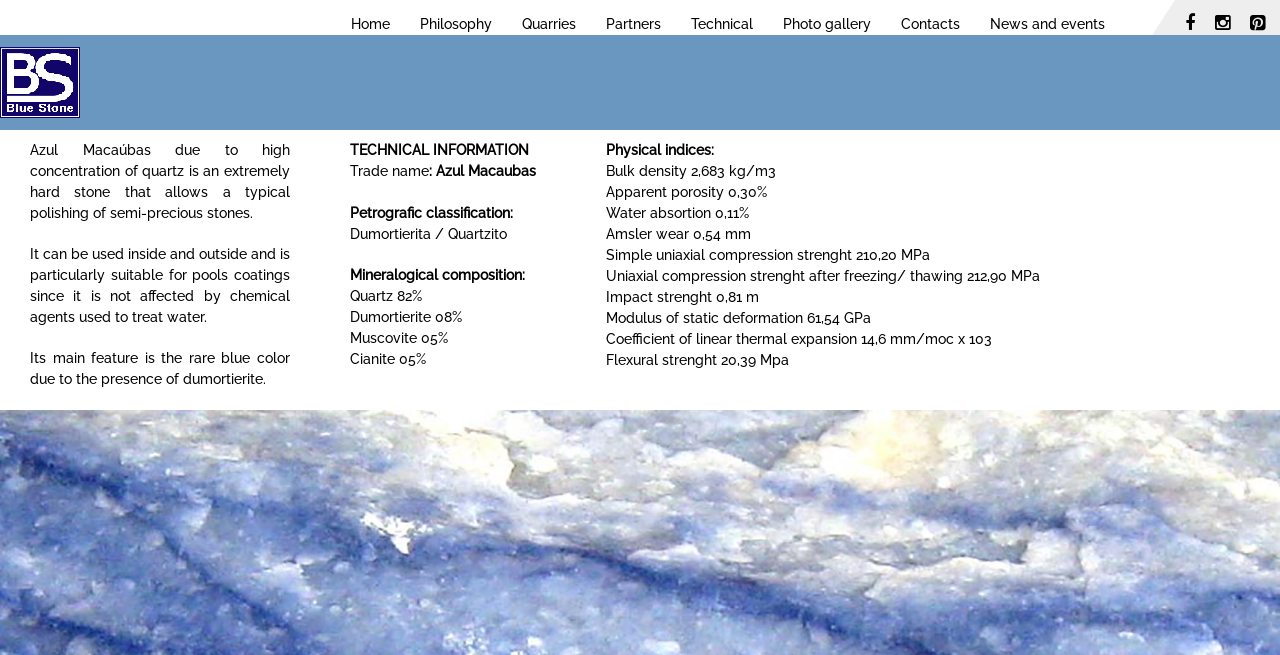Please specify the bounding box coordinates of the region to click in order to perform the following instruction: "View the Photo gallery".

[0.6, 0.0, 0.692, 0.072]